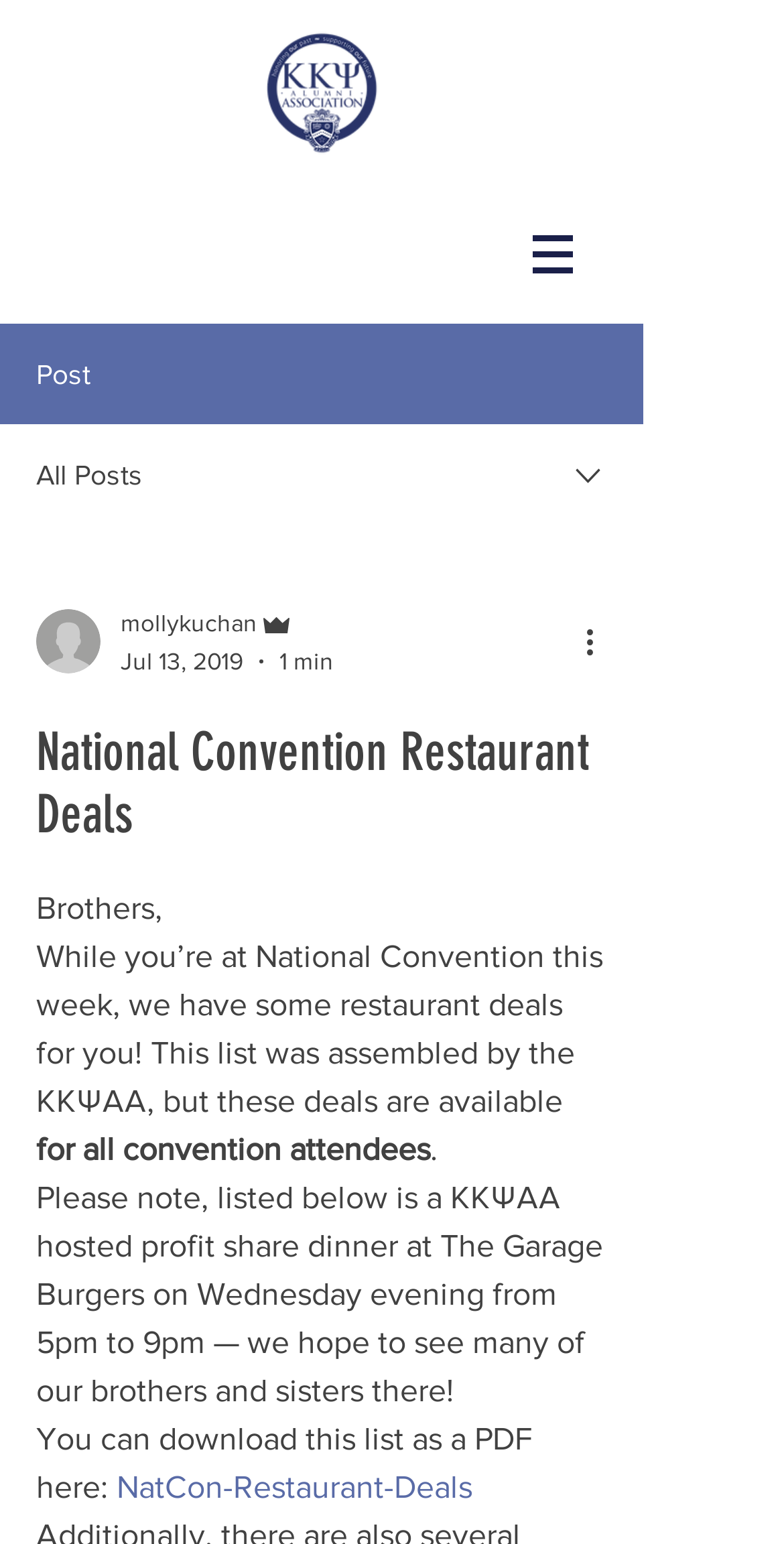What is the logo on the top left?
Please give a detailed and elaborate answer to the question.

The logo on the top left is the KKΨAA logo, which is an image with a cropped version of the logo, as indicated by the OCR text 'cropped-KKPsiAA-logo-copy.png'.